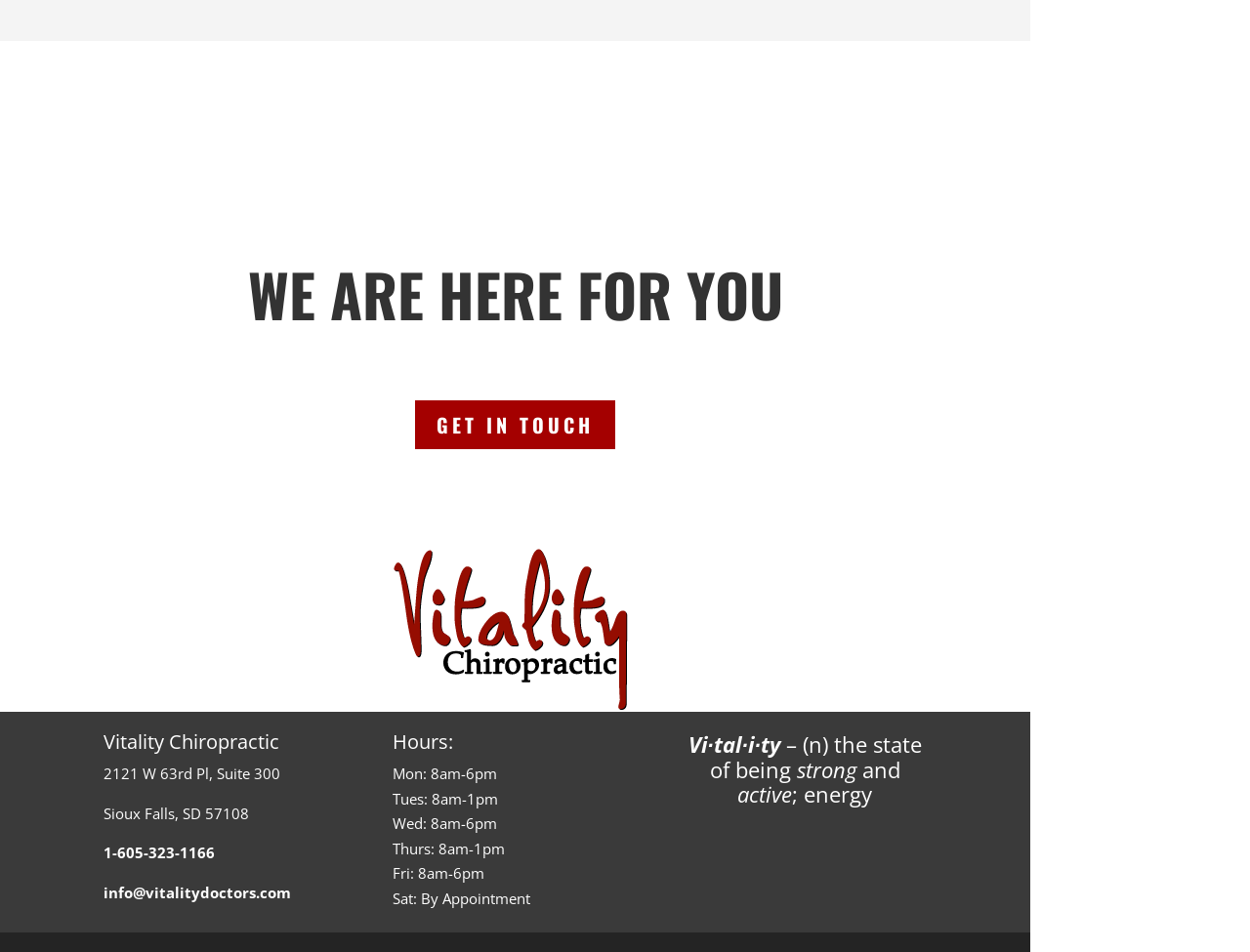Give a one-word or short phrase answer to this question: 
What are the hours of operation on Mondays?

8am-6pm